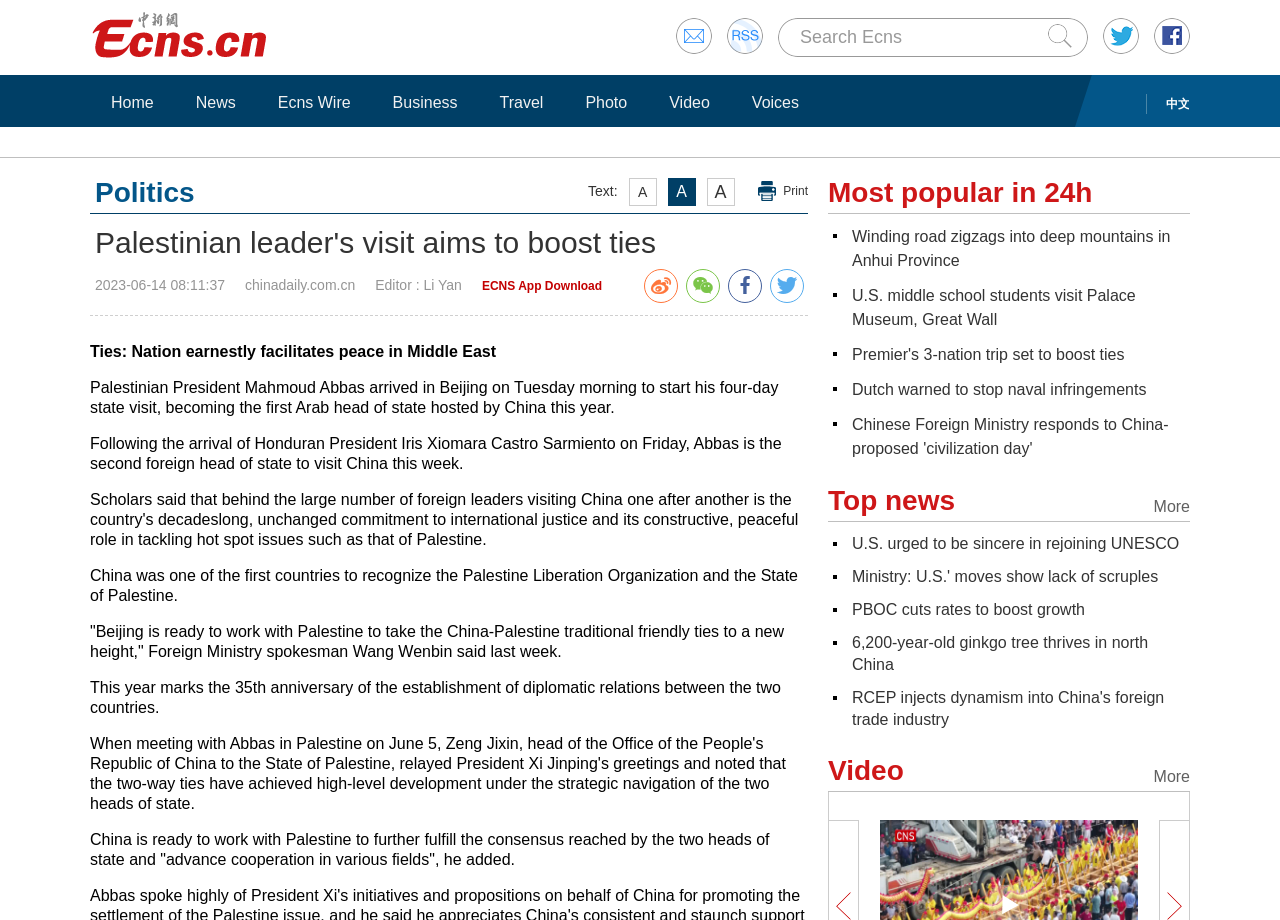Determine the bounding box coordinates of the area to click in order to meet this instruction: "Search Ecns".

[0.625, 0.029, 0.705, 0.051]